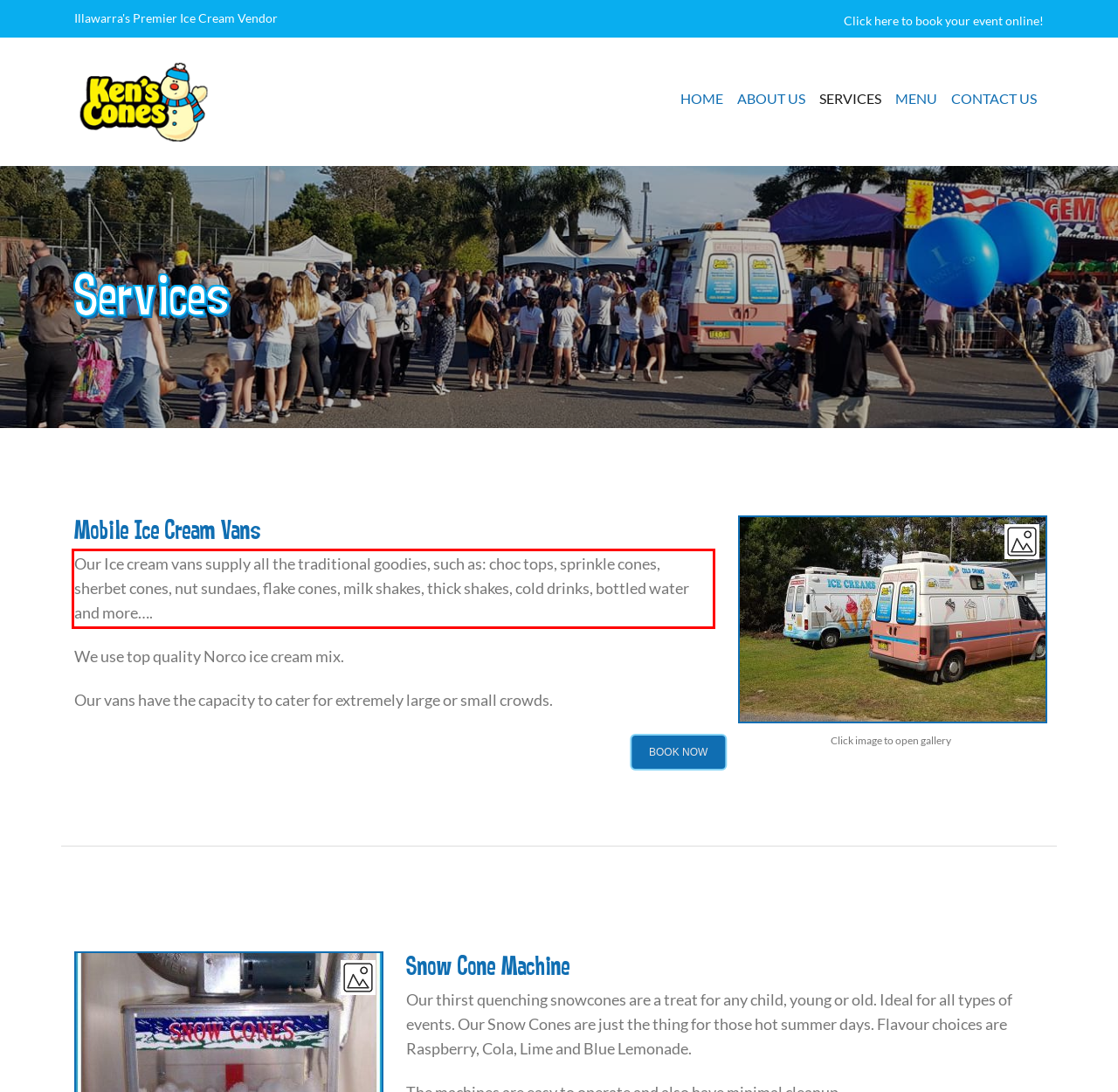Please extract the text content from the UI element enclosed by the red rectangle in the screenshot.

Our Ice cream vans supply all the traditional goodies, such as: choc tops, sprinkle cones, sherbet cones, nut sundaes, flake cones, milk shakes, thick shakes, cold drinks, bottled water and more….